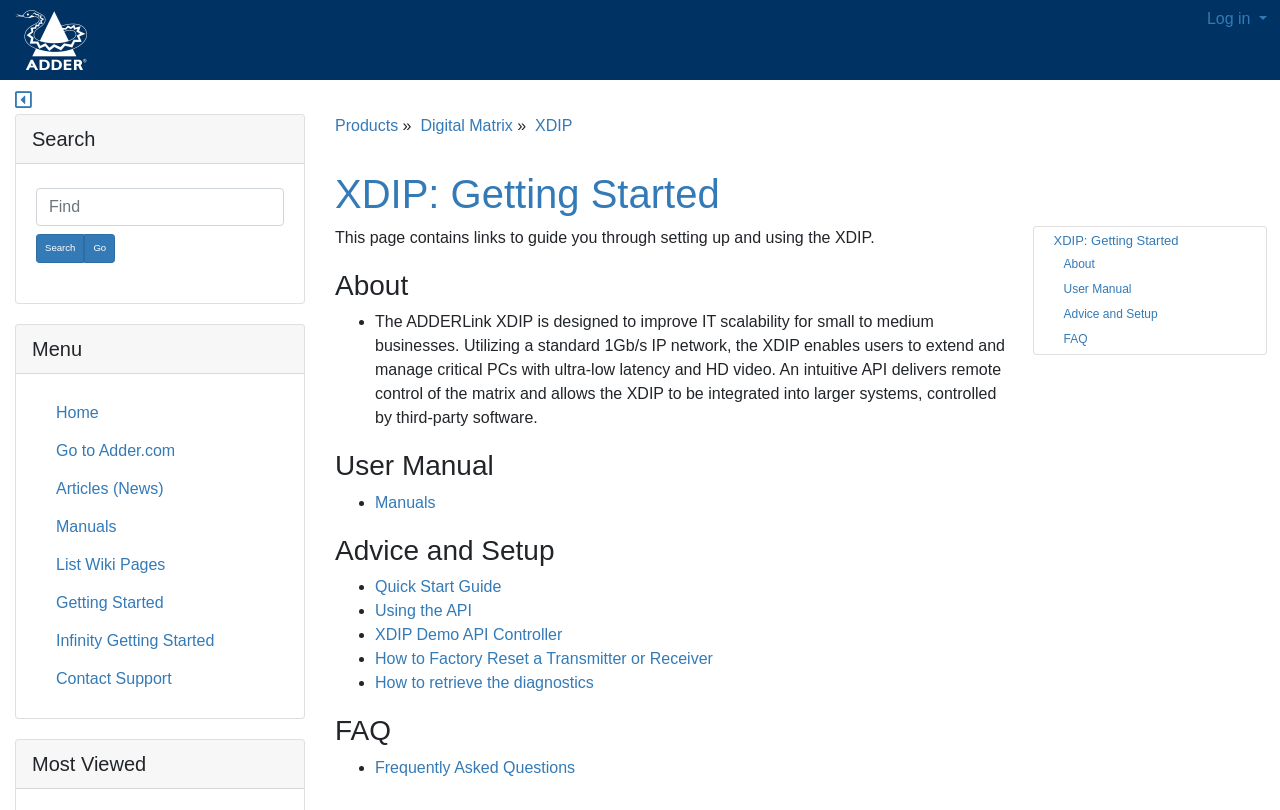Identify the bounding box for the element characterized by the following description: "parent_node: Find name="filter~content" placeholder="Find"".

[0.028, 0.232, 0.222, 0.279]